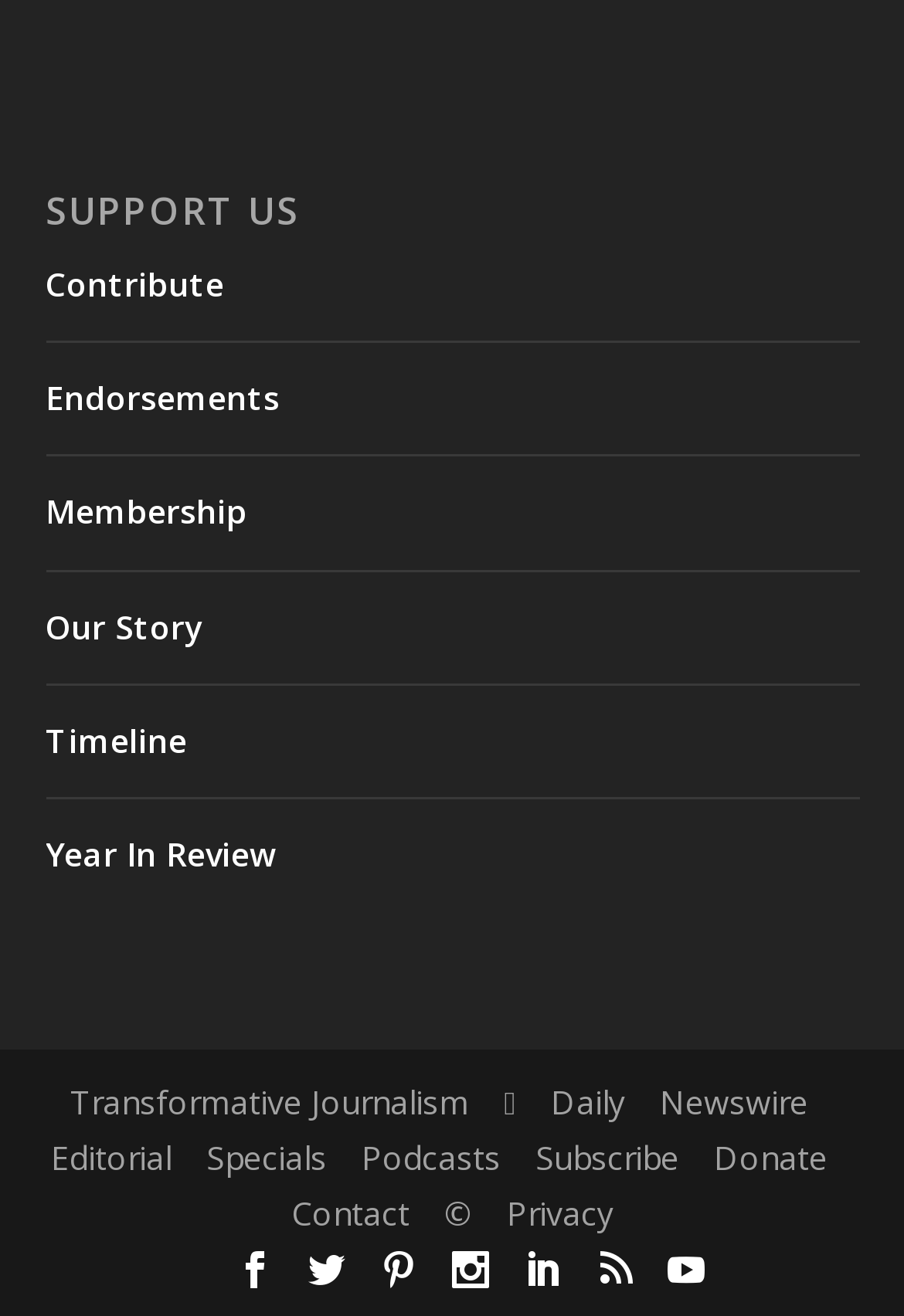Provide the bounding box coordinates of the UI element this sentence describes: "Subscribe".

[0.592, 0.863, 0.751, 0.896]